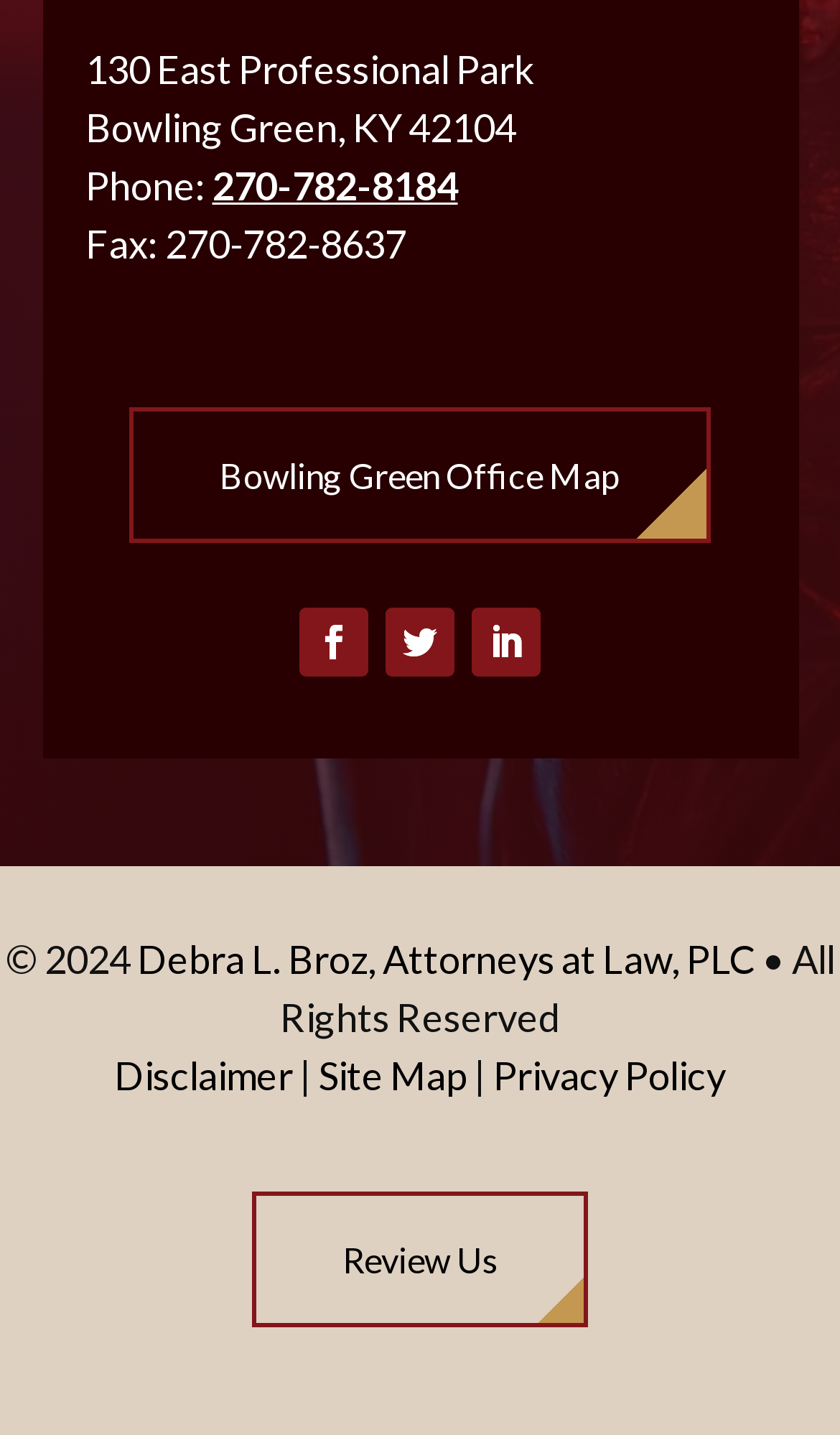Please respond to the question with a concise word or phrase:
What is the name of the law firm?

Debra L. Broz, Attorneys at Law, PLC